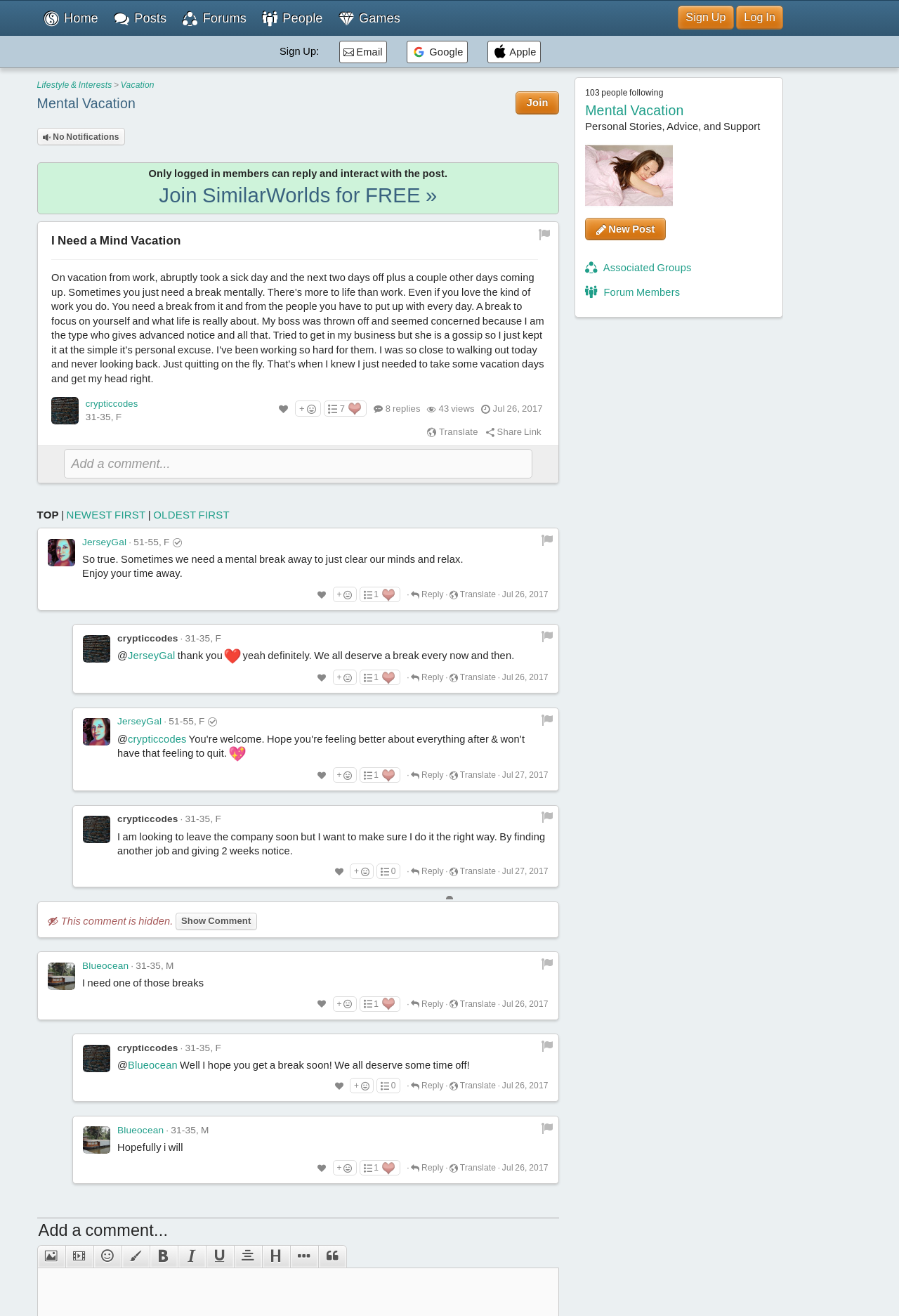Who is the author of the post?
Analyze the screenshot and provide a detailed answer to the question.

The author of the post is 'crypticcodes' which is indicated by the link 'crypticcodes' below the post heading.